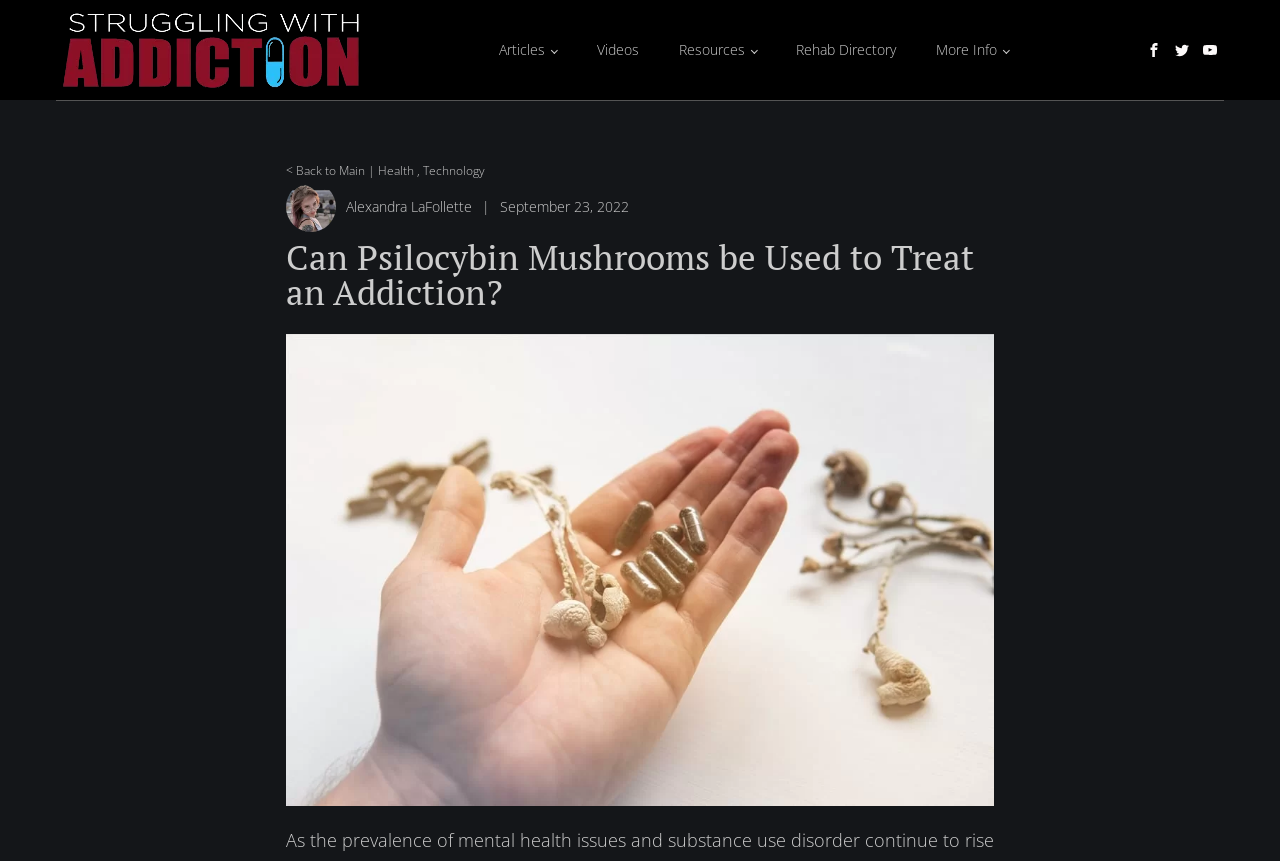Respond to the following query with just one word or a short phrase: 
What is the purpose of the link '< Back to Main'?

To go back to the main page